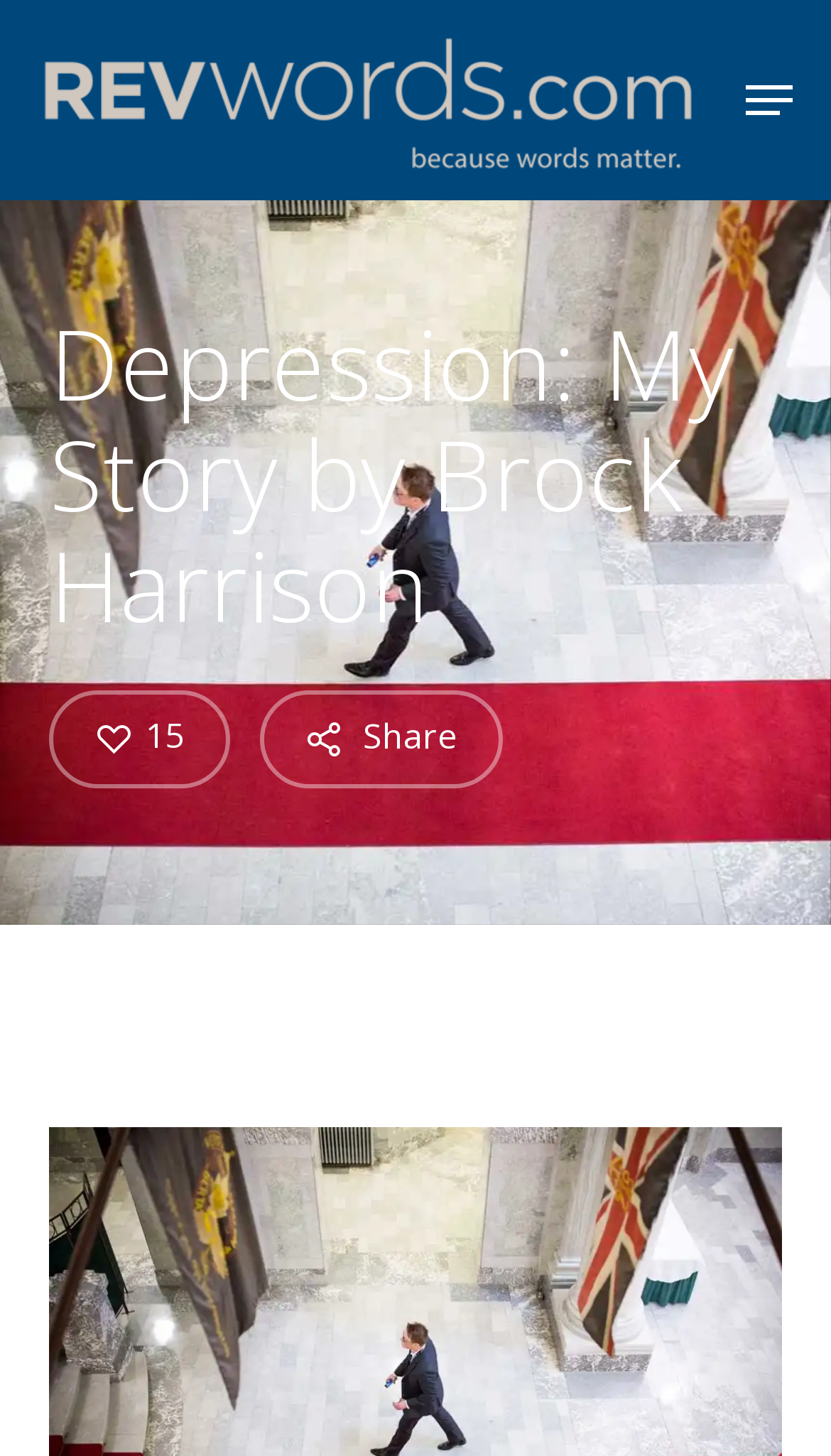Please find the bounding box coordinates in the format (top-left x, top-left y, bottom-right x, bottom-right y) for the given element description. Ensure the coordinates are floating point numbers between 0 and 1. Description: Share

[0.414, 0.474, 0.529, 0.54]